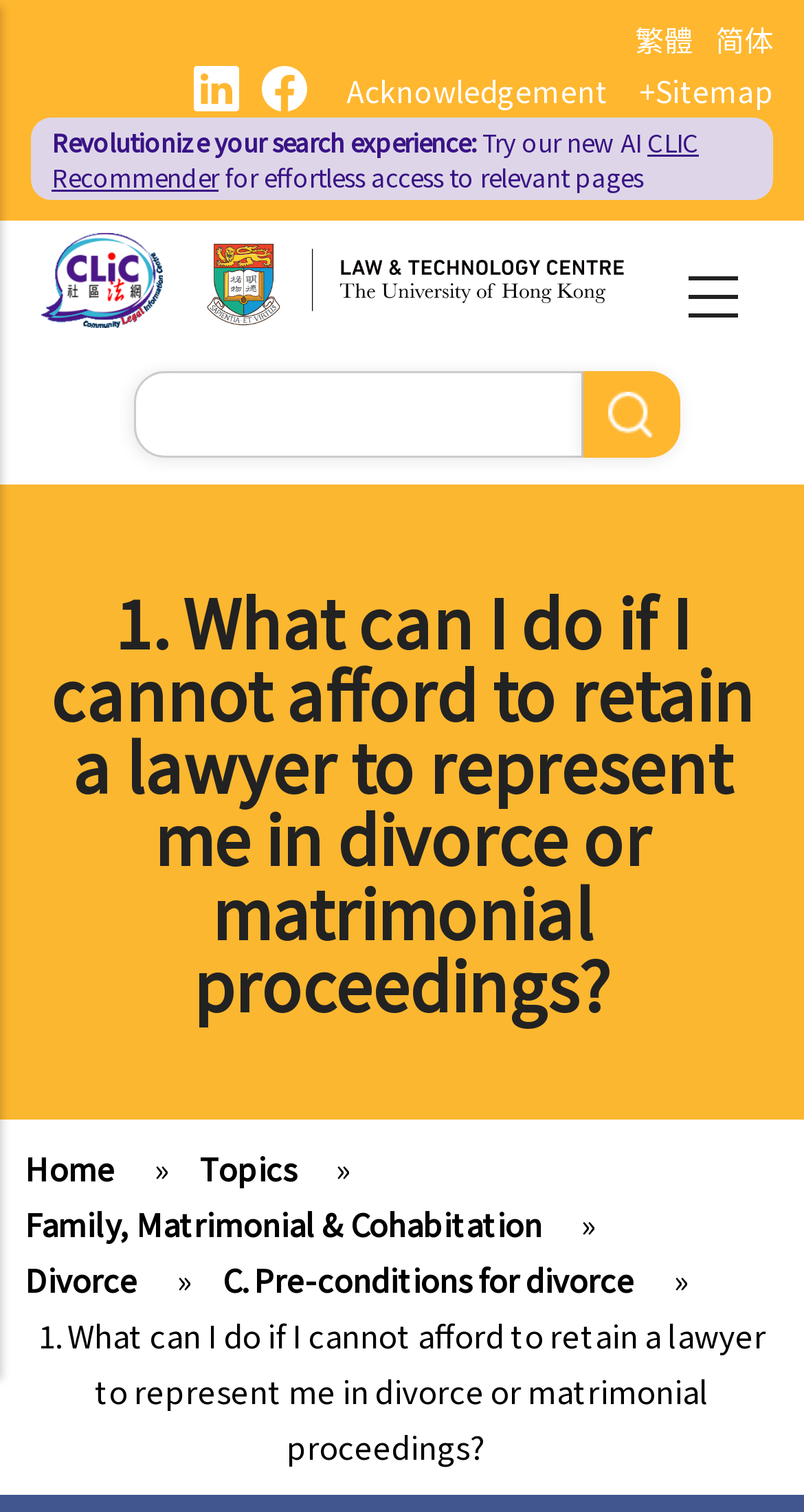Identify the bounding box coordinates for the region to click in order to carry out this instruction: "Click on the logo". Provide the coordinates using four float numbers between 0 and 1, formatted as [left, top, right, bottom].

[0.051, 0.176, 0.227, 0.204]